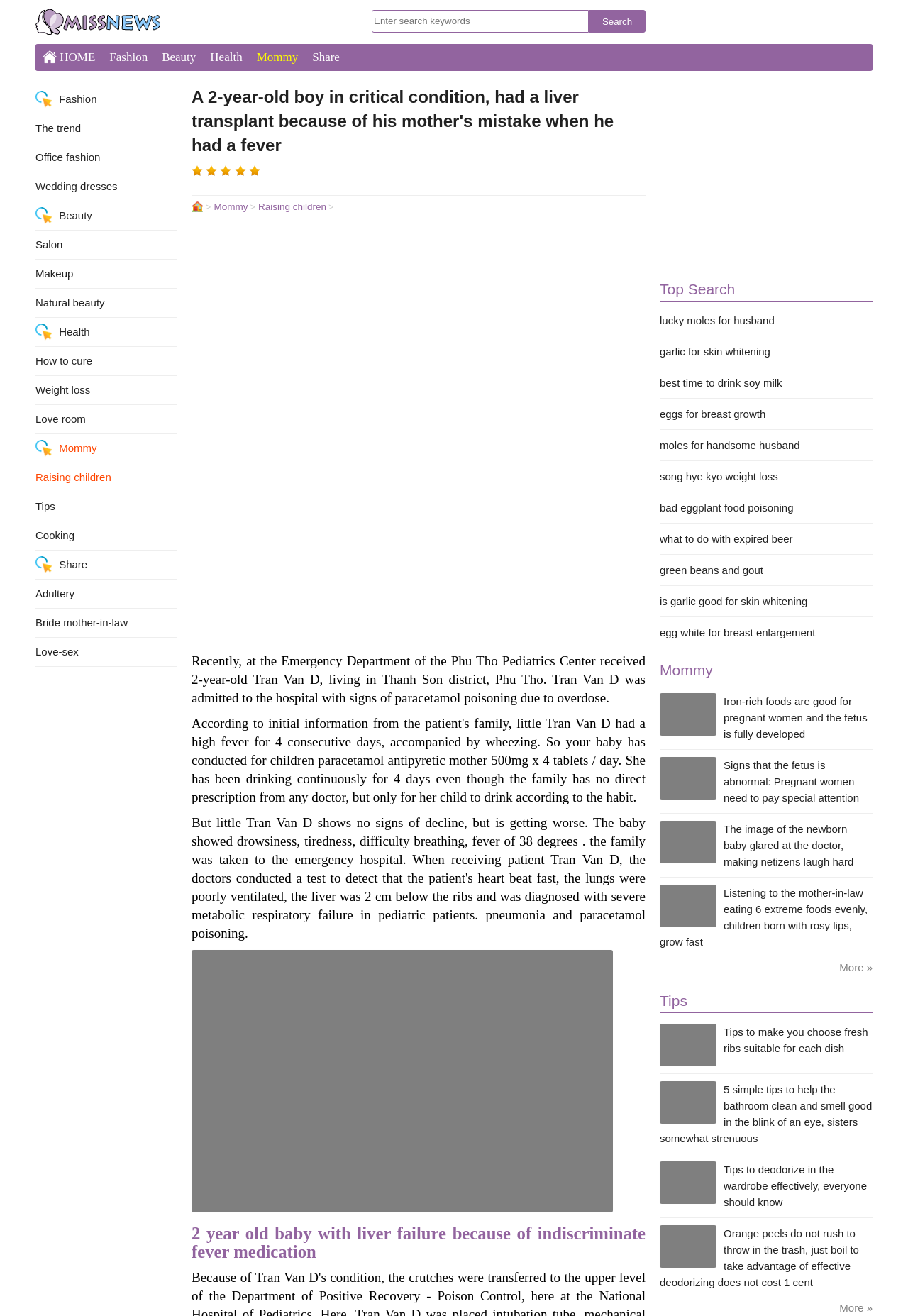What is the category of the link 'Raising children'?
Look at the image and provide a detailed response to the question.

The link 'Raising children' is located under the category 'Mommy', which suggests that it is related to parenting or childcare. This category is also supported by other links in the same section, such as 'Iron-rich foods are good for pregnant women and the fetus is fully developed'.